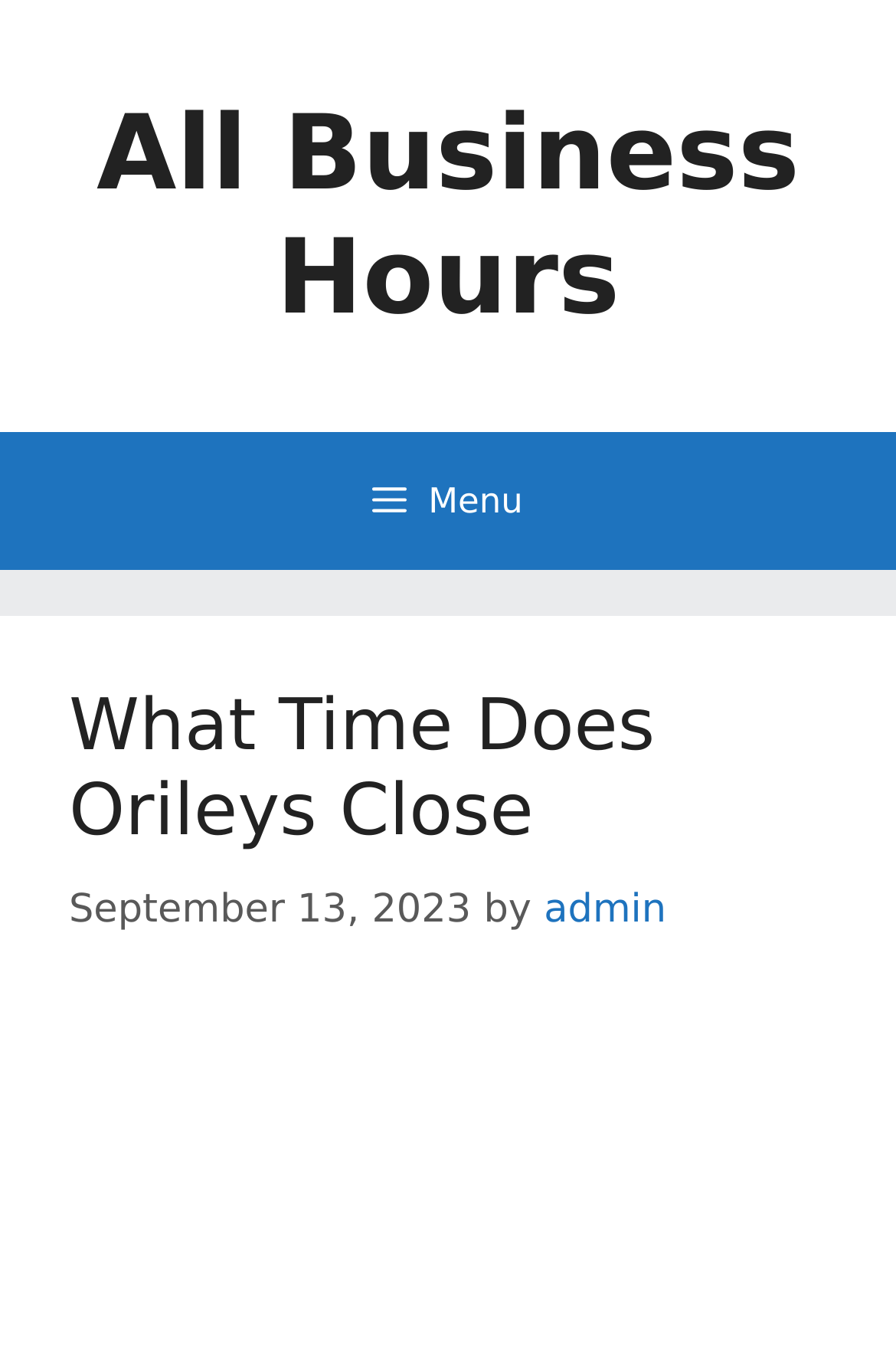What is the relationship between O'Reilly and Autozone?
Using the visual information, reply with a single word or short phrase.

Not specified